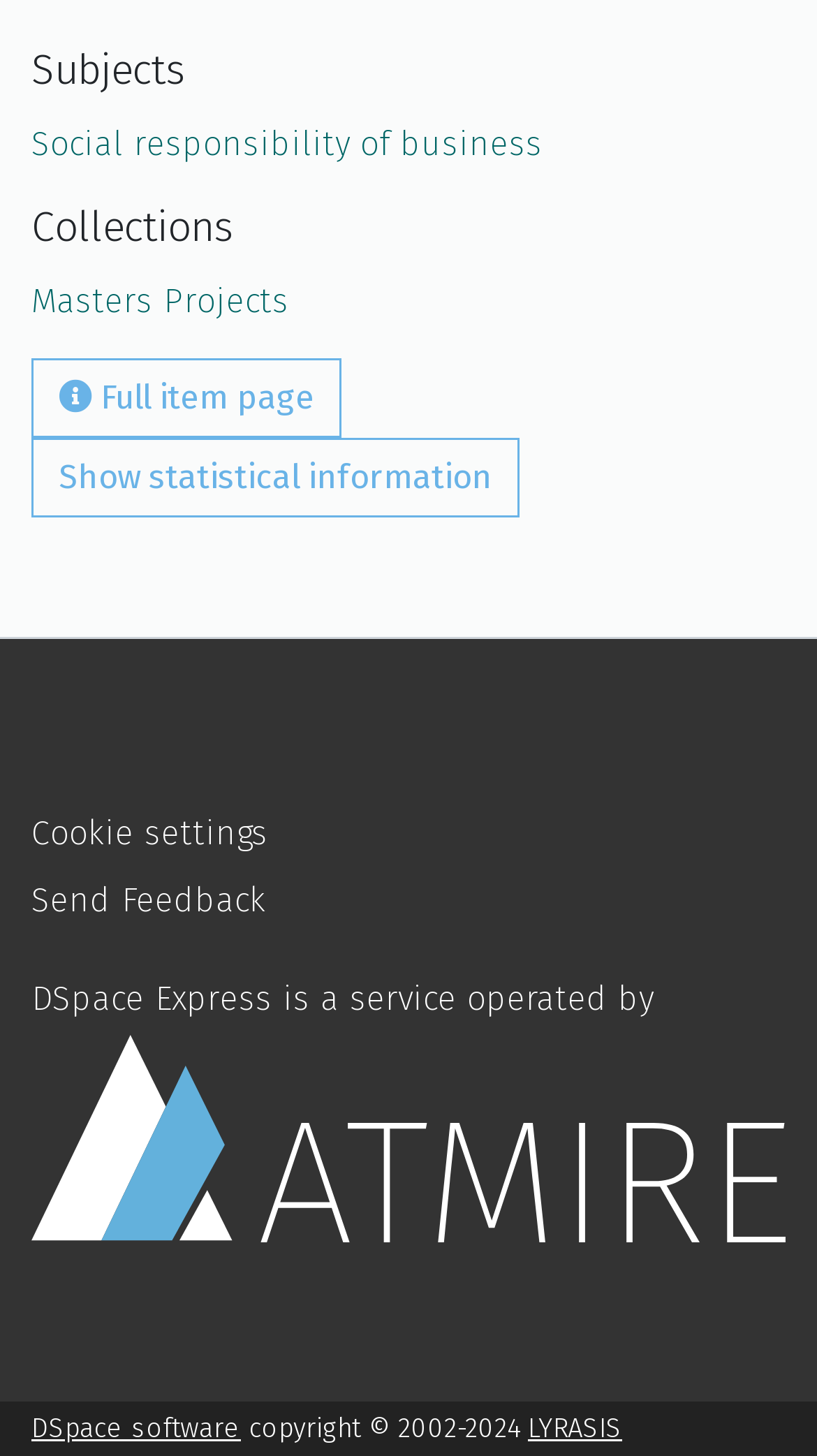Determine the bounding box coordinates of the clickable area required to perform the following instruction: "Show full item page". The coordinates should be represented as four float numbers between 0 and 1: [left, top, right, bottom].

[0.038, 0.246, 0.418, 0.3]